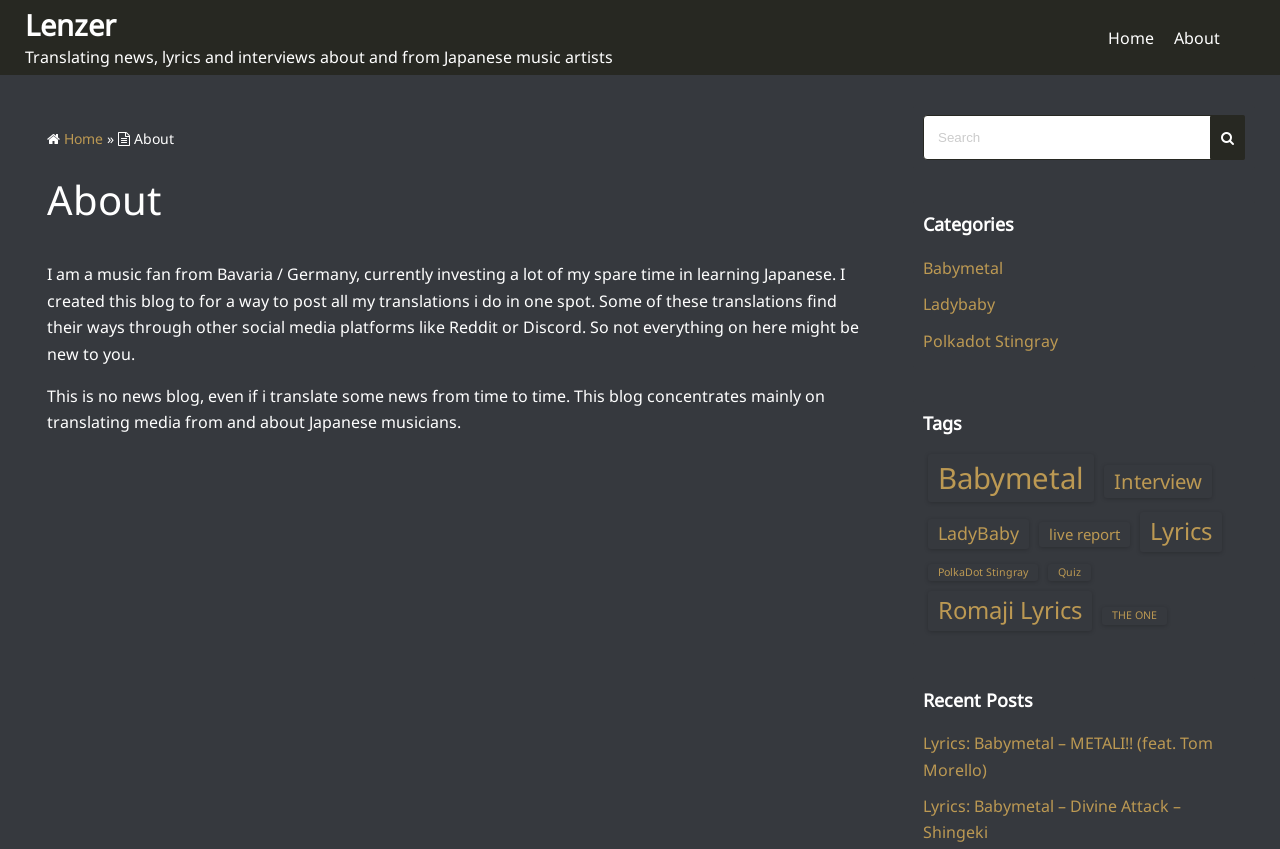Identify the bounding box coordinates for the region of the element that should be clicked to carry out the instruction: "View the 'About' page". The bounding box coordinates should be four float numbers between 0 and 1, i.e., [left, top, right, bottom].

[0.917, 0.017, 0.953, 0.072]